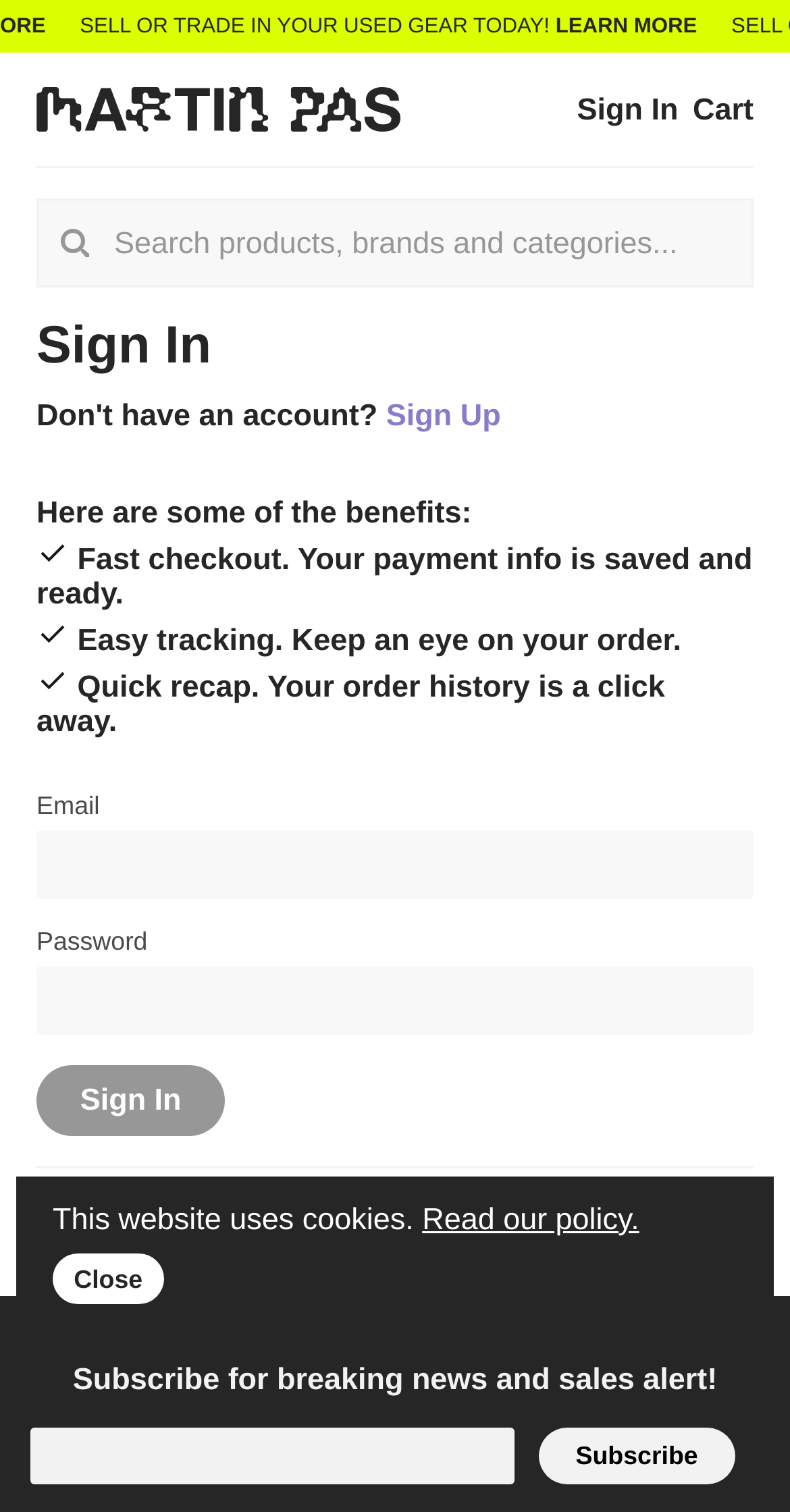Please find the bounding box for the UI element described by: "Read our policy.".

[0.534, 0.795, 0.809, 0.818]